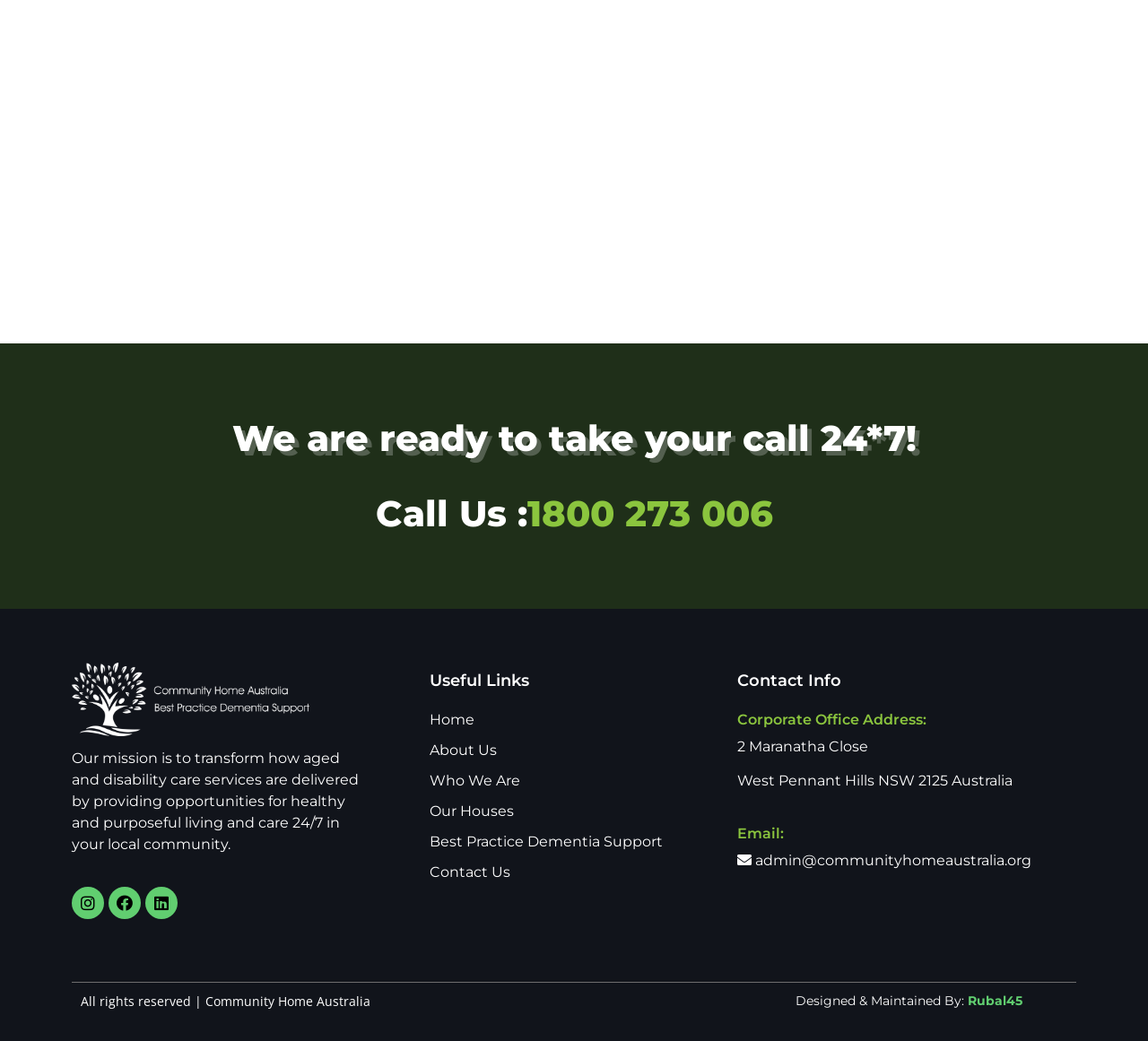Find the bounding box coordinates of the element to click in order to complete this instruction: "Call the customer service number". The bounding box coordinates must be four float numbers between 0 and 1, denoted as [left, top, right, bottom].

[0.459, 0.472, 0.673, 0.514]